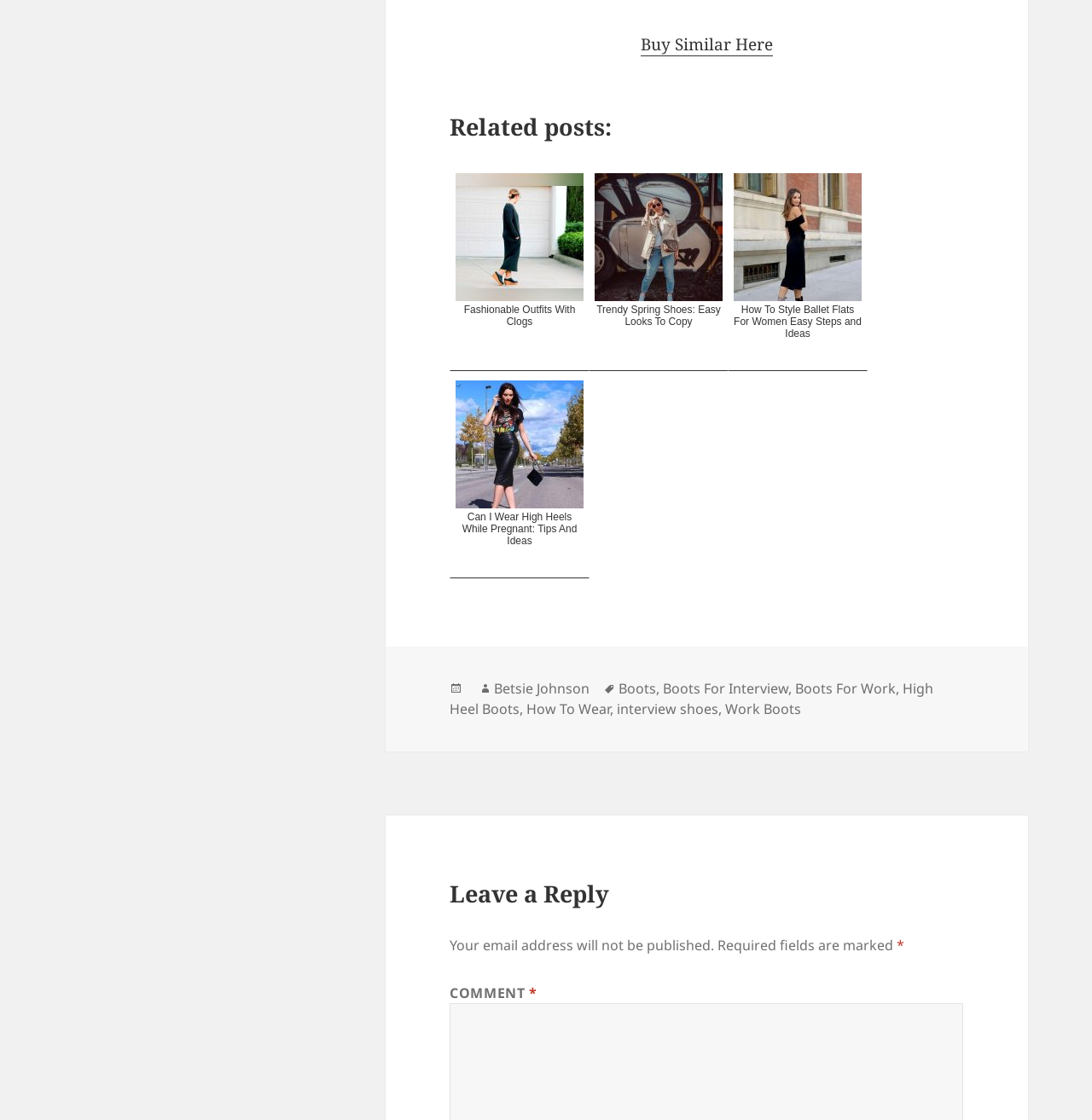Given the element description: "High Heel Boots", predict the bounding box coordinates of this UI element. The coordinates must be four float numbers between 0 and 1, given as [left, top, right, bottom].

[0.412, 0.607, 0.855, 0.642]